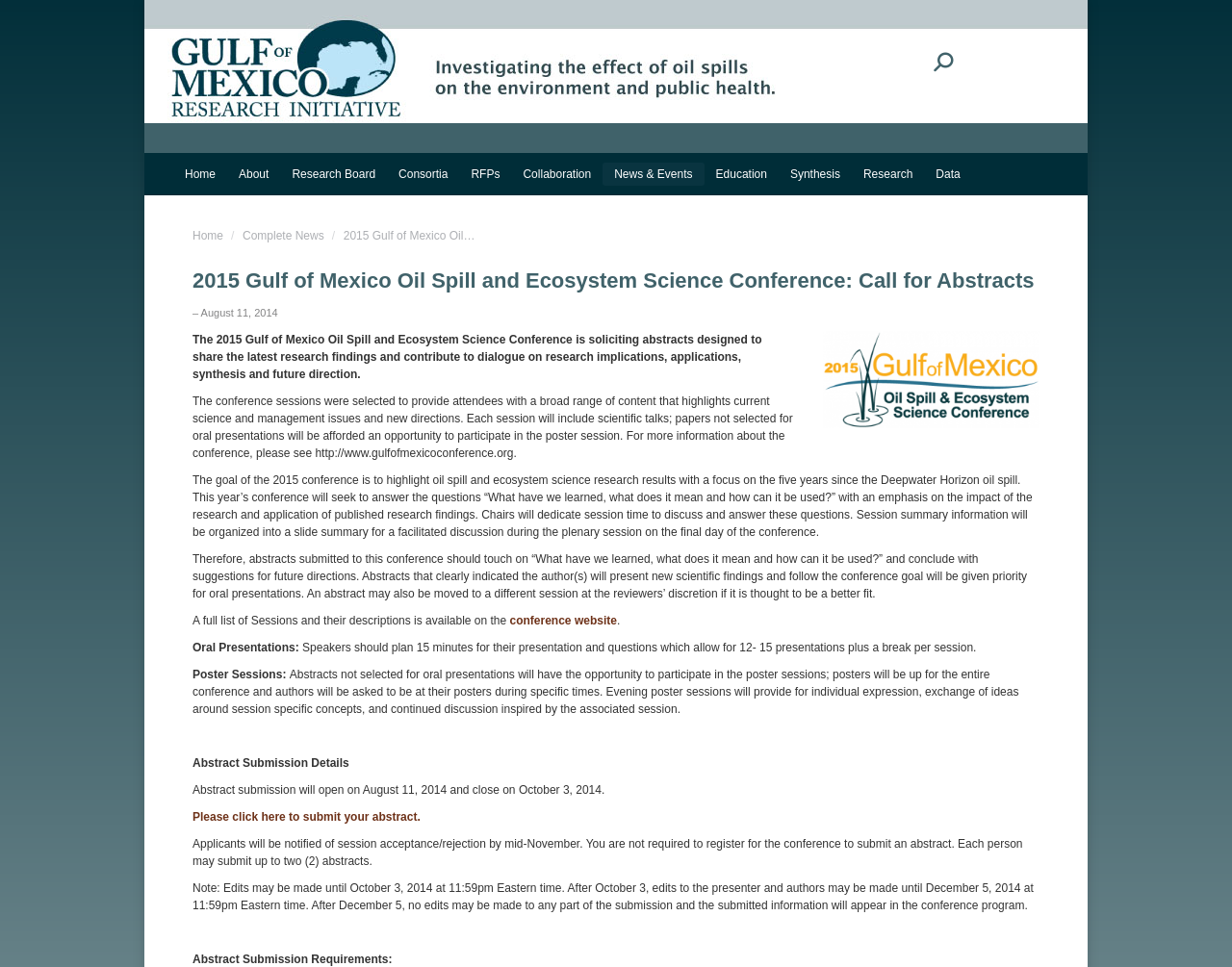Please mark the clickable region by giving the bounding box coordinates needed to complete this instruction: "Submit an abstract".

[0.156, 0.838, 0.341, 0.852]